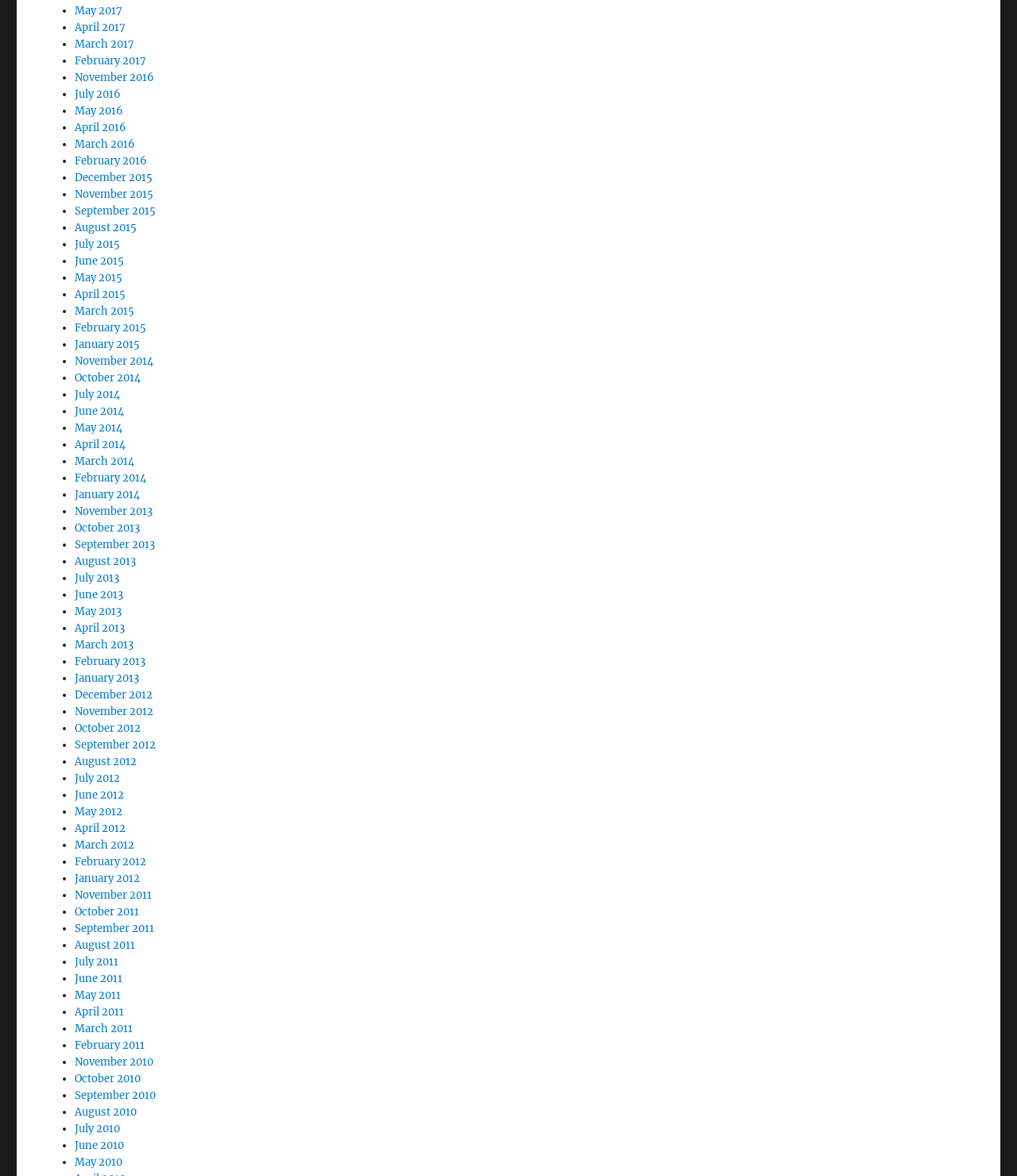Determine the bounding box coordinates of the clickable element to achieve the following action: 'Go to APAC site'. Provide the coordinates as four float values between 0 and 1, formatted as [left, top, right, bottom].

None